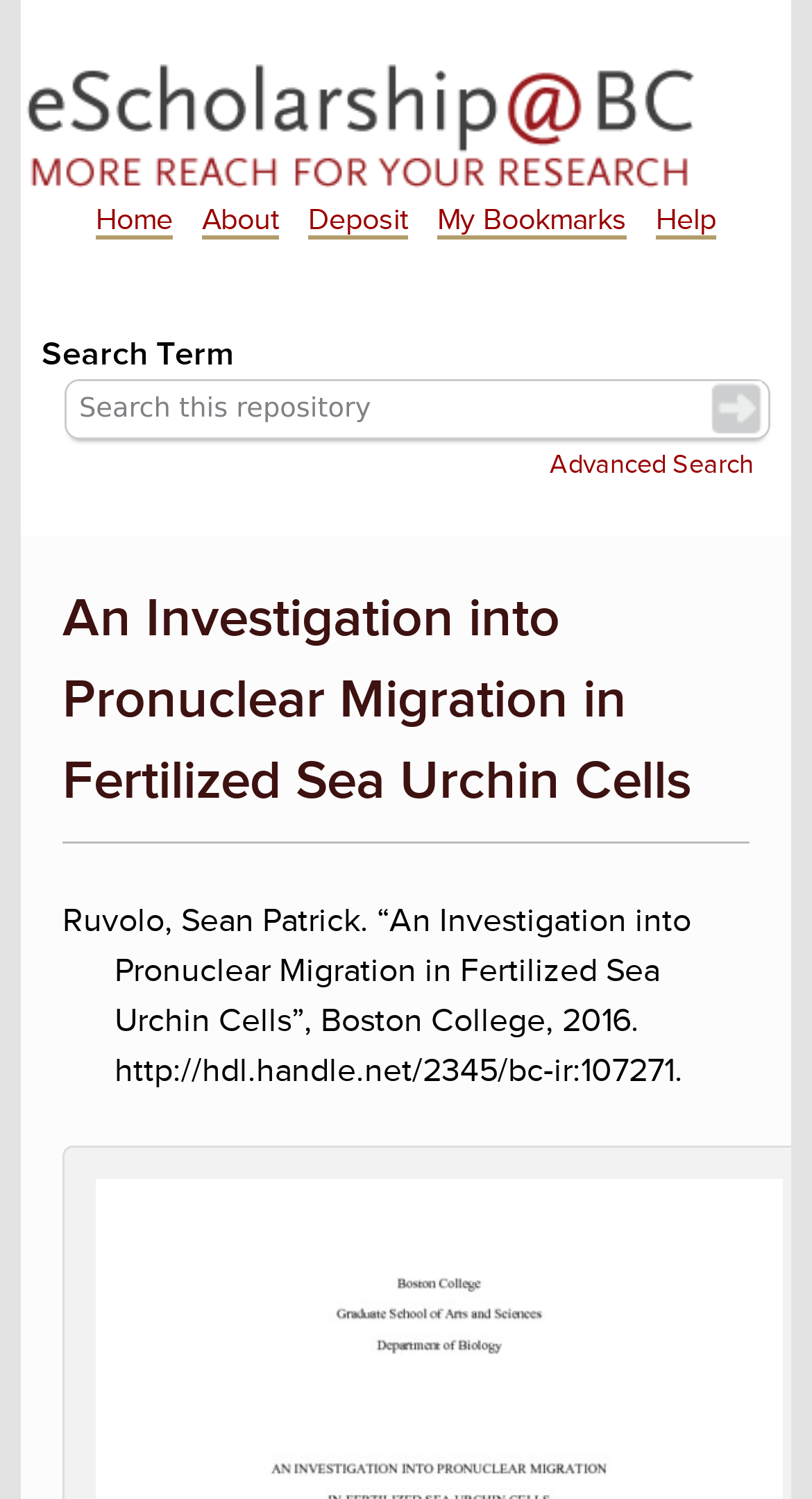Pinpoint the bounding box coordinates for the area that should be clicked to perform the following instruction: "go to home page".

[0.031, 0.039, 0.864, 0.129]